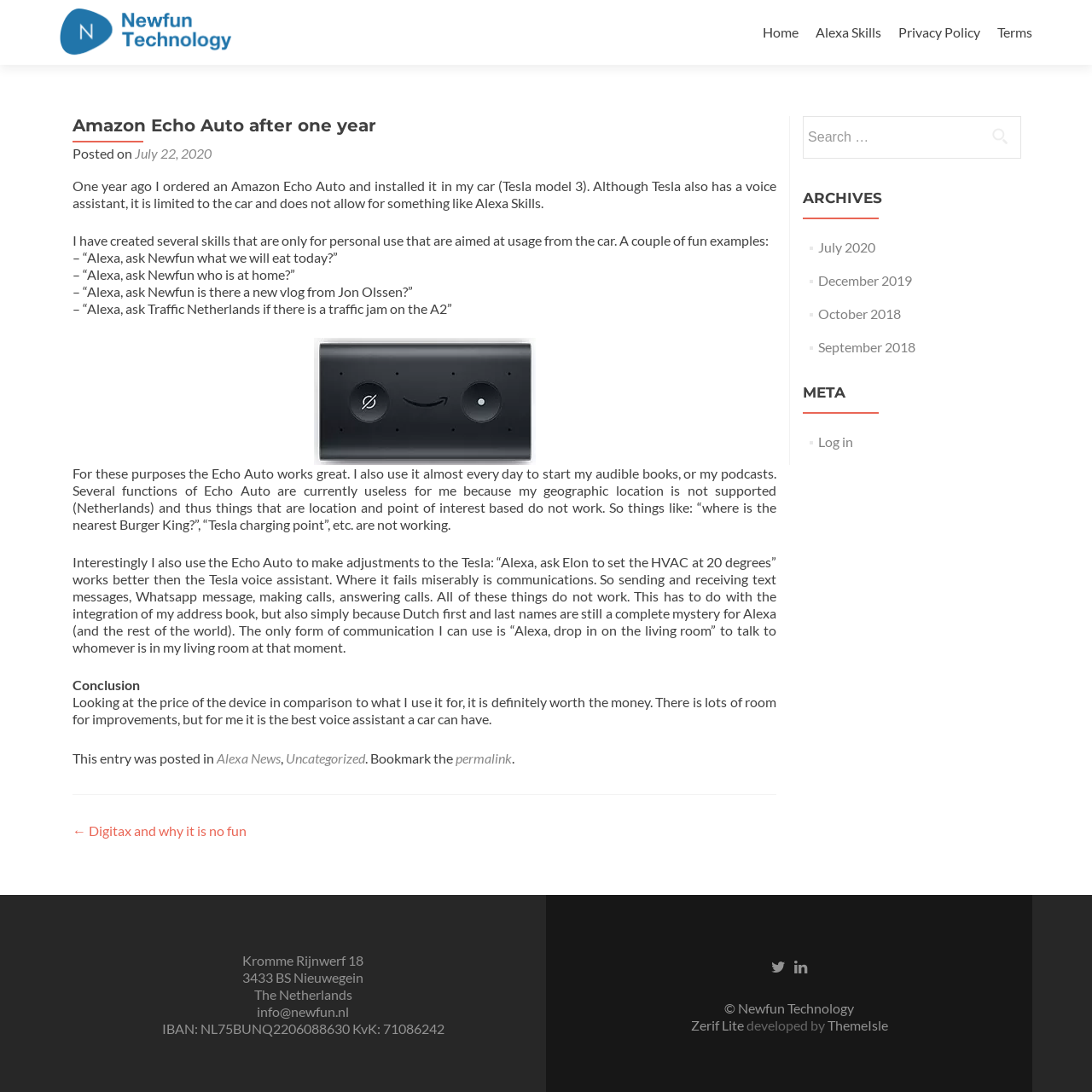Please determine the bounding box coordinates of the clickable area required to carry out the following instruction: "View the 'ARCHIVES'". The coordinates must be four float numbers between 0 and 1, represented as [left, top, right, bottom].

[0.735, 0.173, 0.934, 0.194]